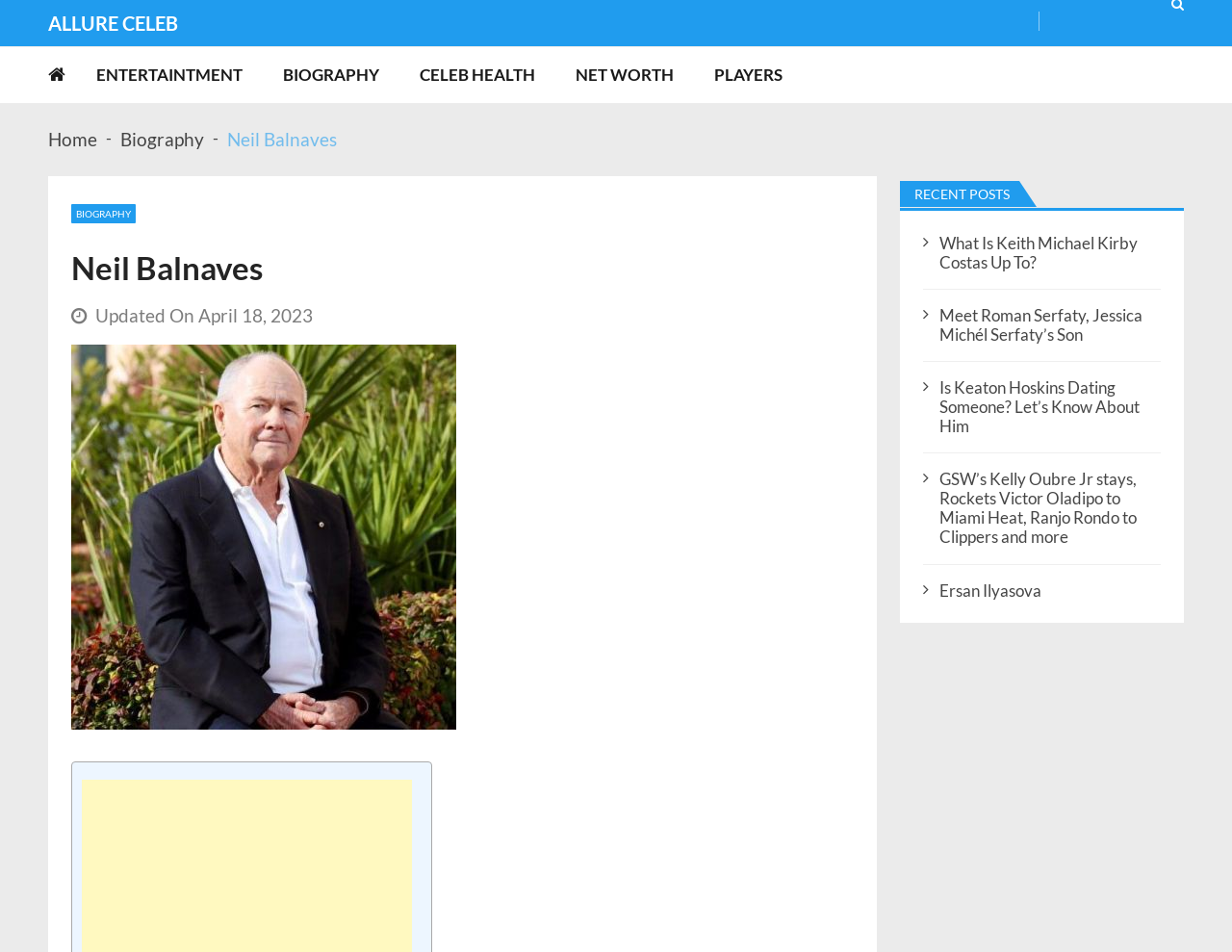Given the element description, predict the bounding box coordinates in the format (top-left x, top-left y, bottom-right x, bottom-right y). Make sure all values are between 0 and 1. Here is the element description: Players

[0.579, 0.05, 0.664, 0.108]